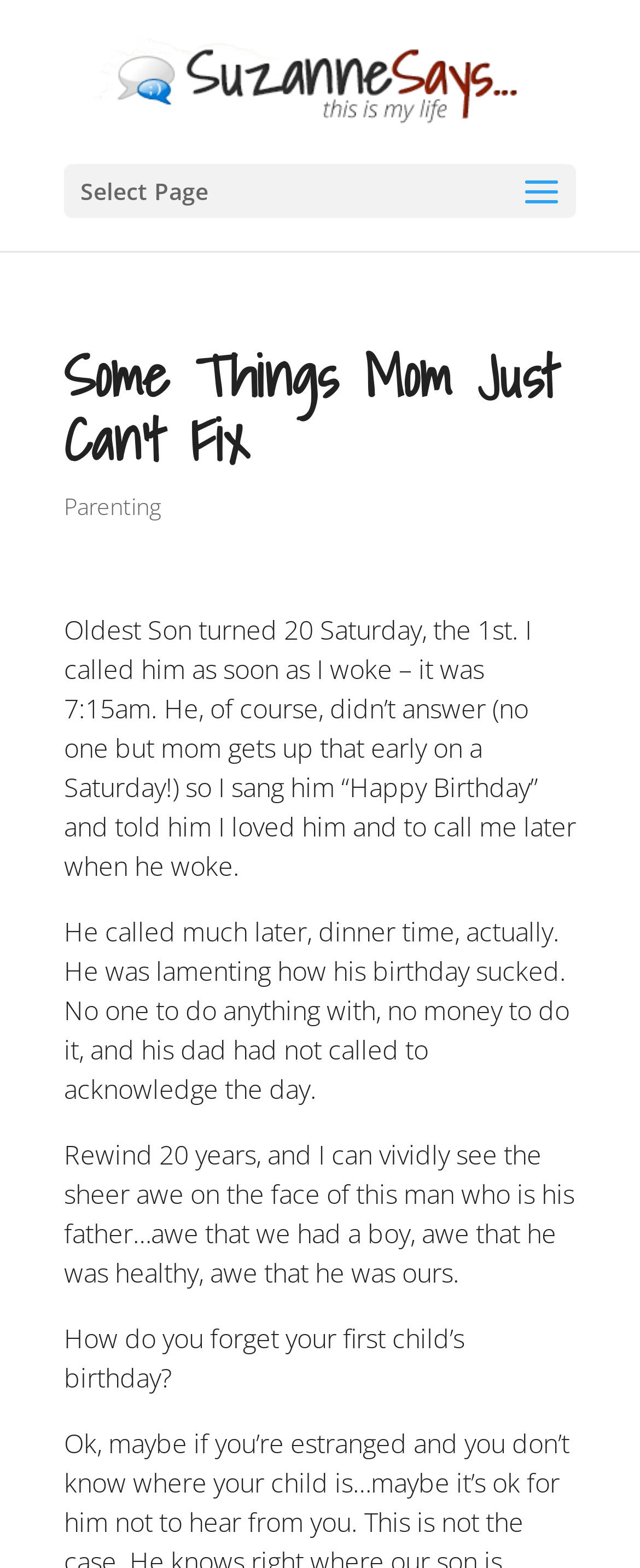How many paragraphs are in the article?
Give a single word or phrase as your answer by examining the image.

4